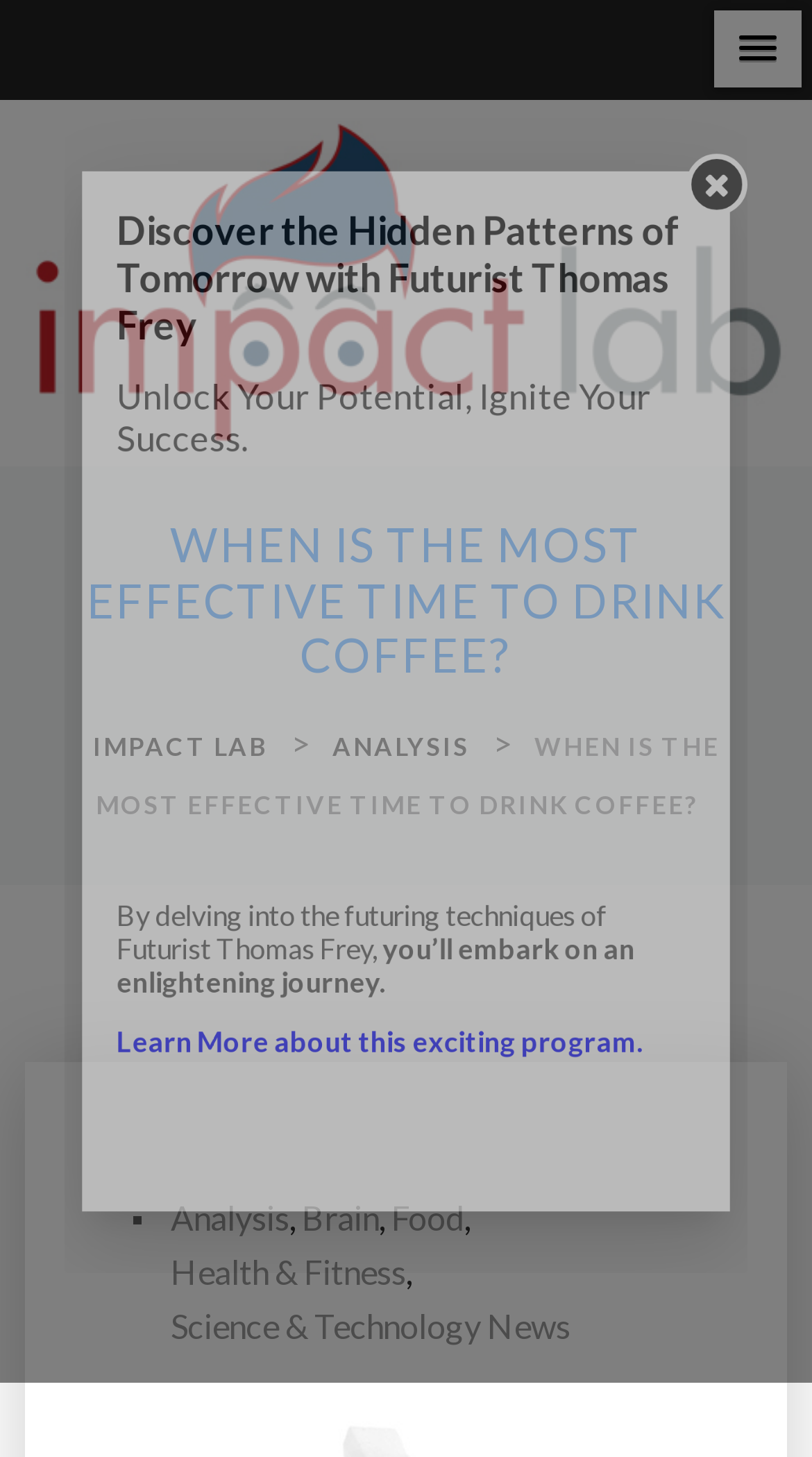Please provide a comprehensive answer to the question below using the information from the image: What can be learned from the futuring techniques of Thomas Frey?

The answer can be determined by looking at the text 'Discover the Hidden Patterns of Tomorrow with Futurist Thomas Frey' which suggests that the futuring techniques of Thomas Frey can be used to discover hidden patterns of tomorrow.